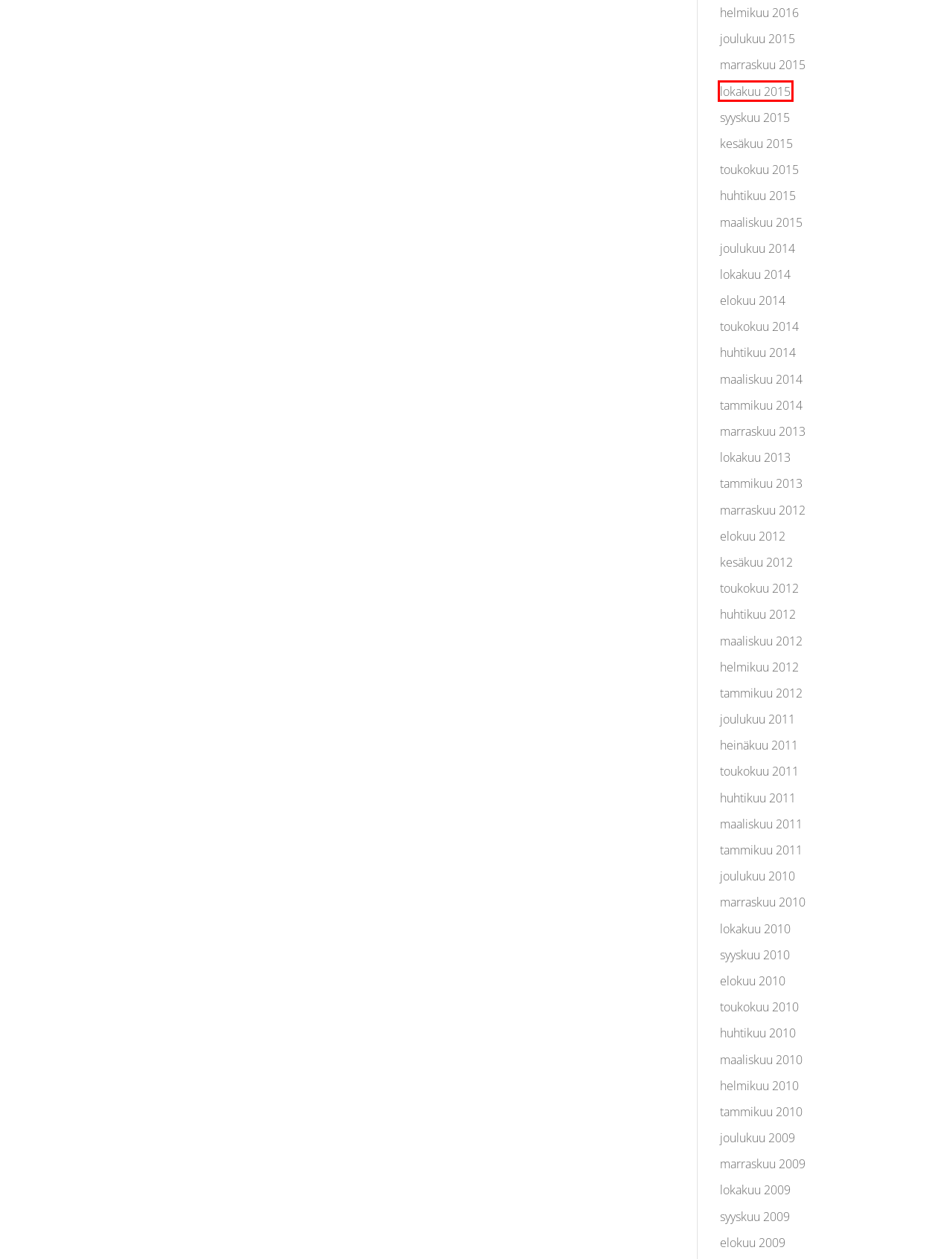You have a screenshot of a webpage, and a red bounding box highlights an element. Select the webpage description that best fits the new page after clicking the element within the bounding box. Options are:
A. marraskuu 2010 - Opinsys
B. maaliskuu 2014 - Opinsys
C. maaliskuu 2012 - Opinsys
D. huhtikuu 2014 - Opinsys
E. toukokuu 2014 - Opinsys
F. maaliskuu 2011 - Opinsys
G. lokakuu 2015 - Opinsys
H. marraskuu 2009 - Opinsys

G